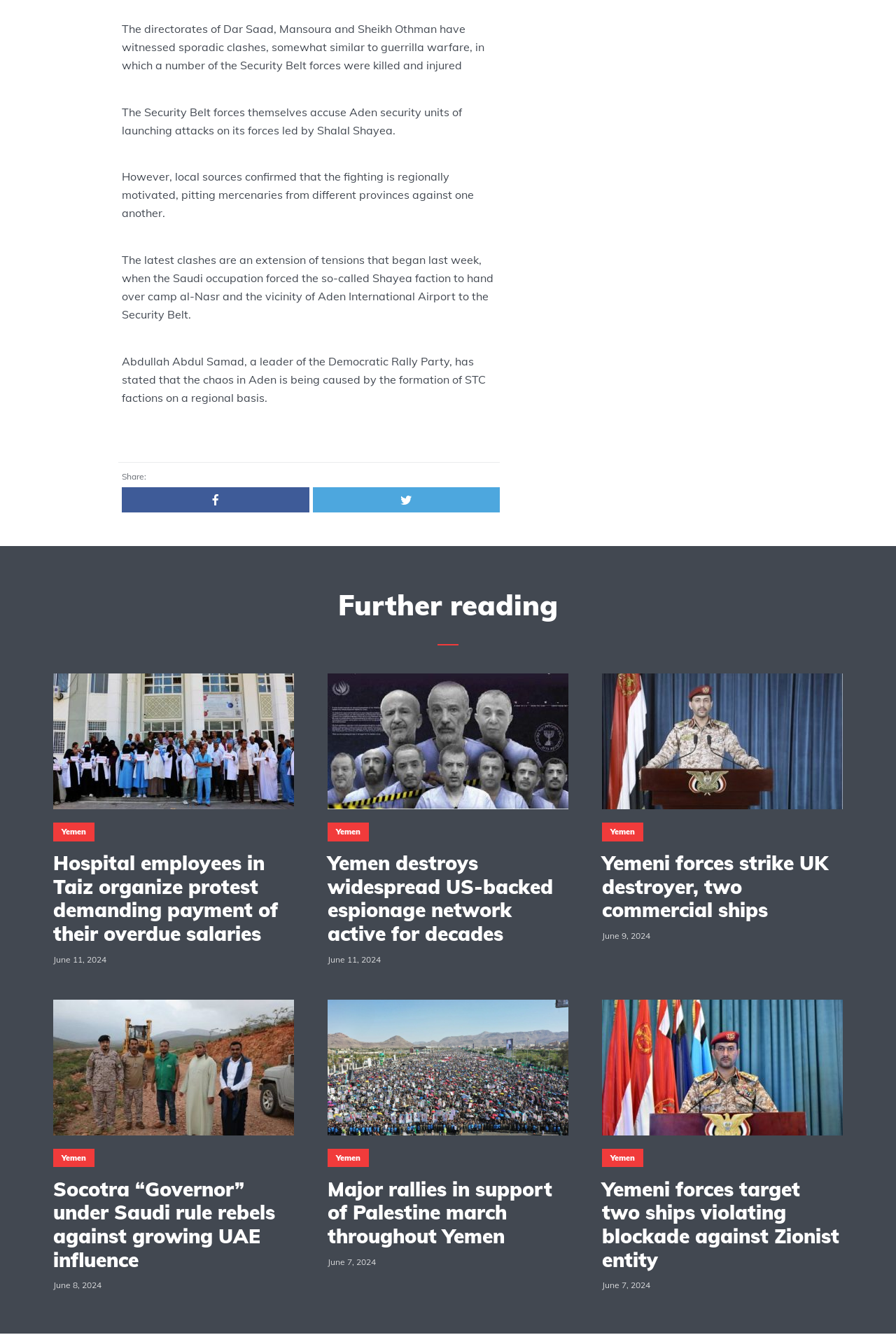Please answer the following query using a single word or phrase: 
What is the common theme of the articles on this webpage?

Politics and conflict